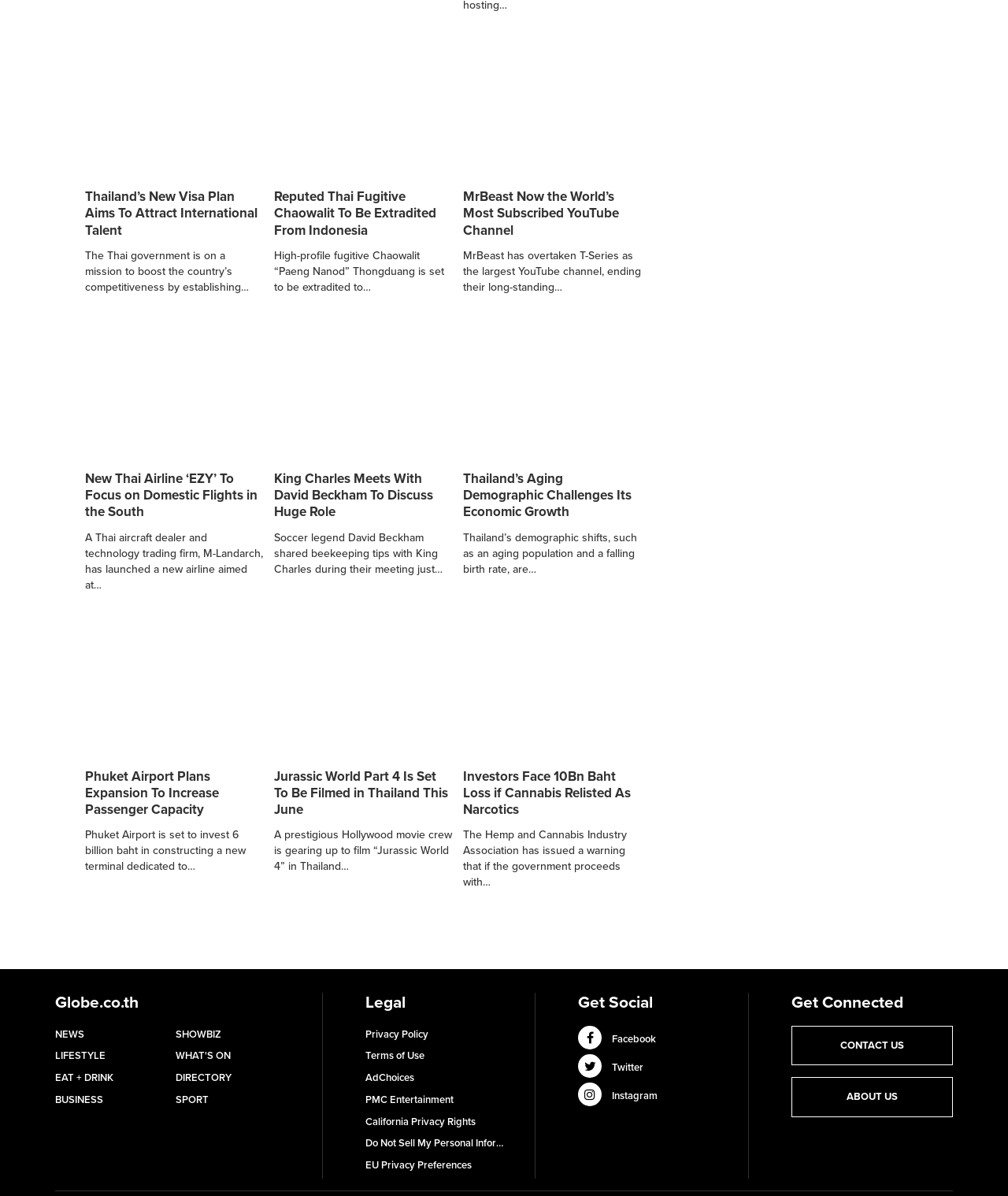Locate the bounding box coordinates of the clickable region to complete the following instruction: "Read the blog post."

None